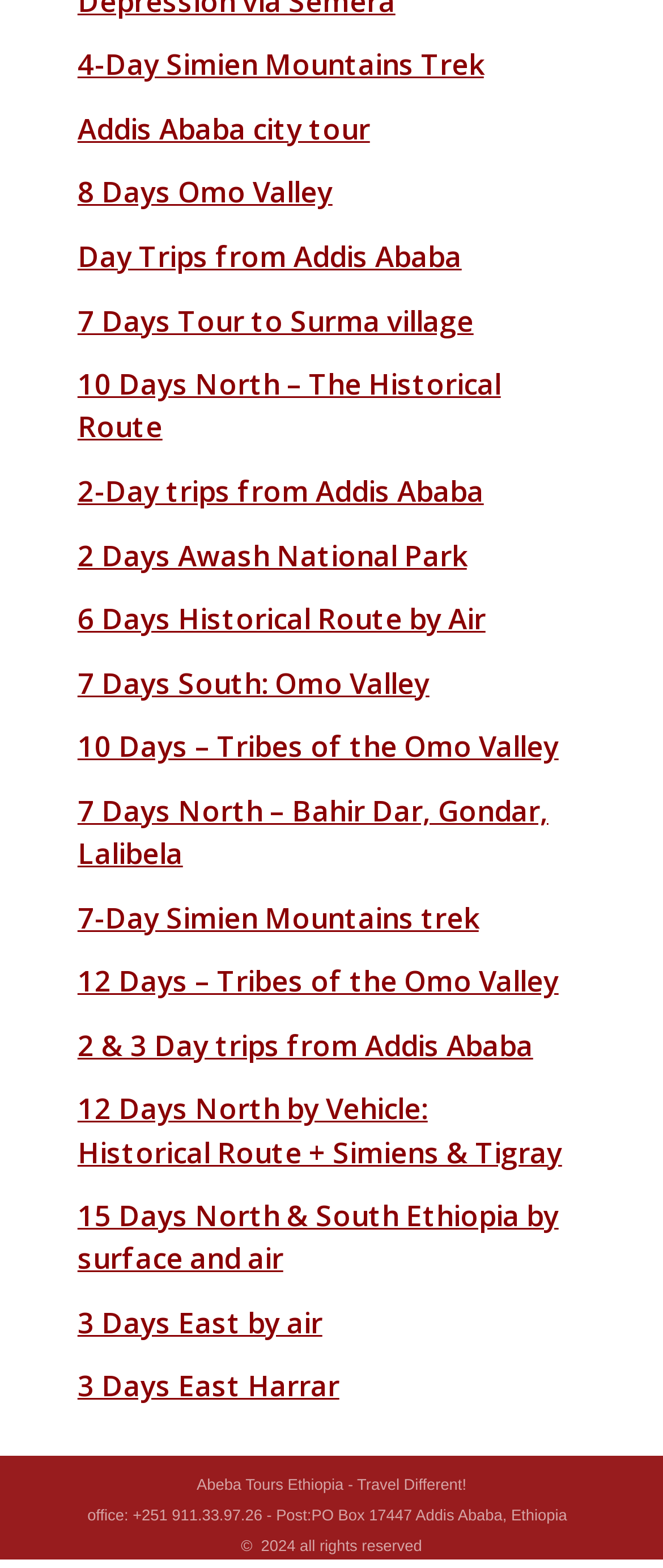Please determine the bounding box coordinates for the UI element described here. Use the format (top-left x, top-left y, bottom-right x, bottom-right y) with values bounded between 0 and 1: Day Trips from Addis Ababa

[0.117, 0.15, 0.696, 0.177]